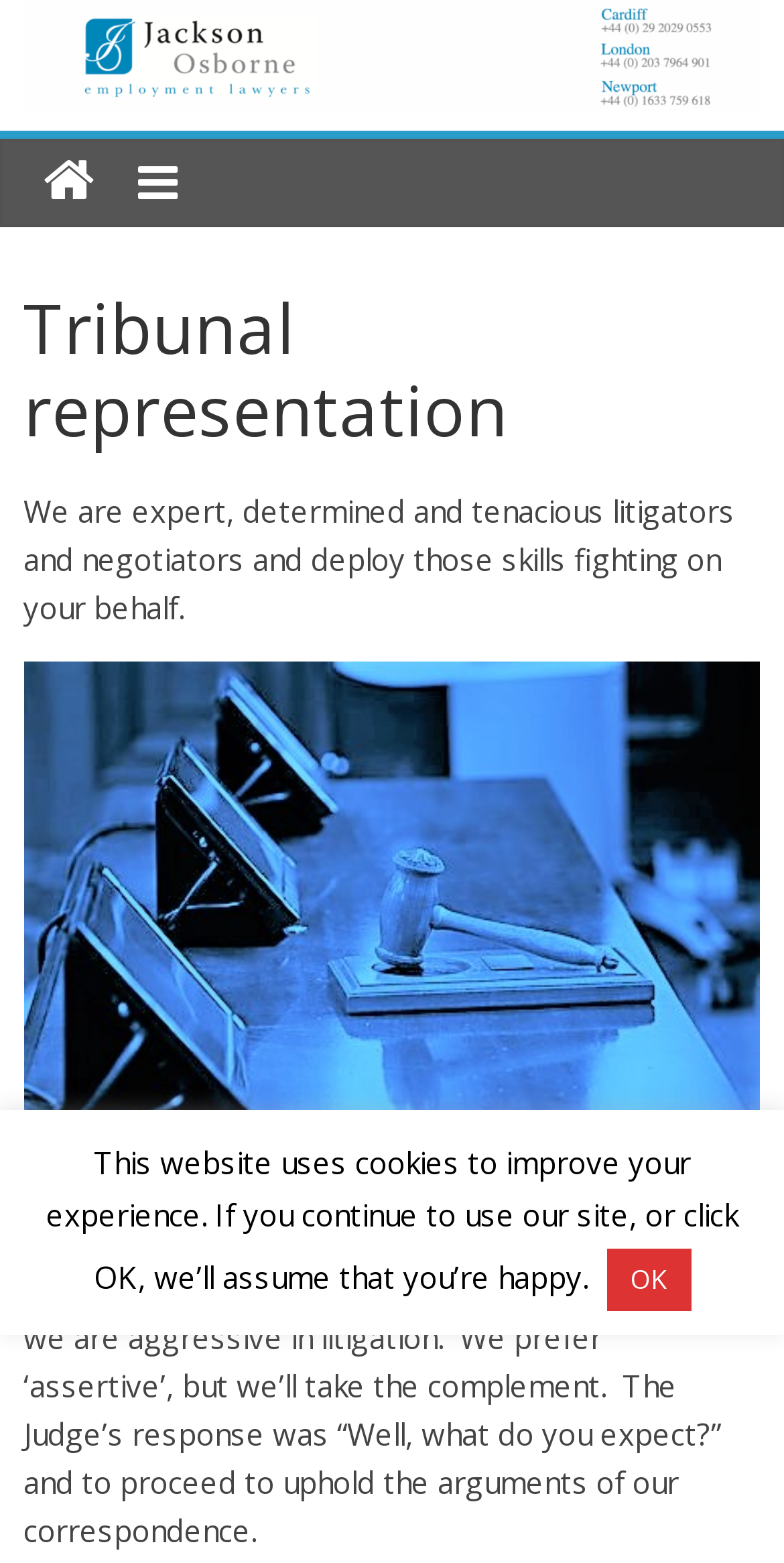Refer to the image and provide an in-depth answer to the question:
What is the tone of the law firm's approach?

The webpage mentions that the law firm's opponents have complained to the Judge that they are aggressive in litigation, but the law firm prefers to describe their approach as 'assertive', indicating a strong and confident tone.